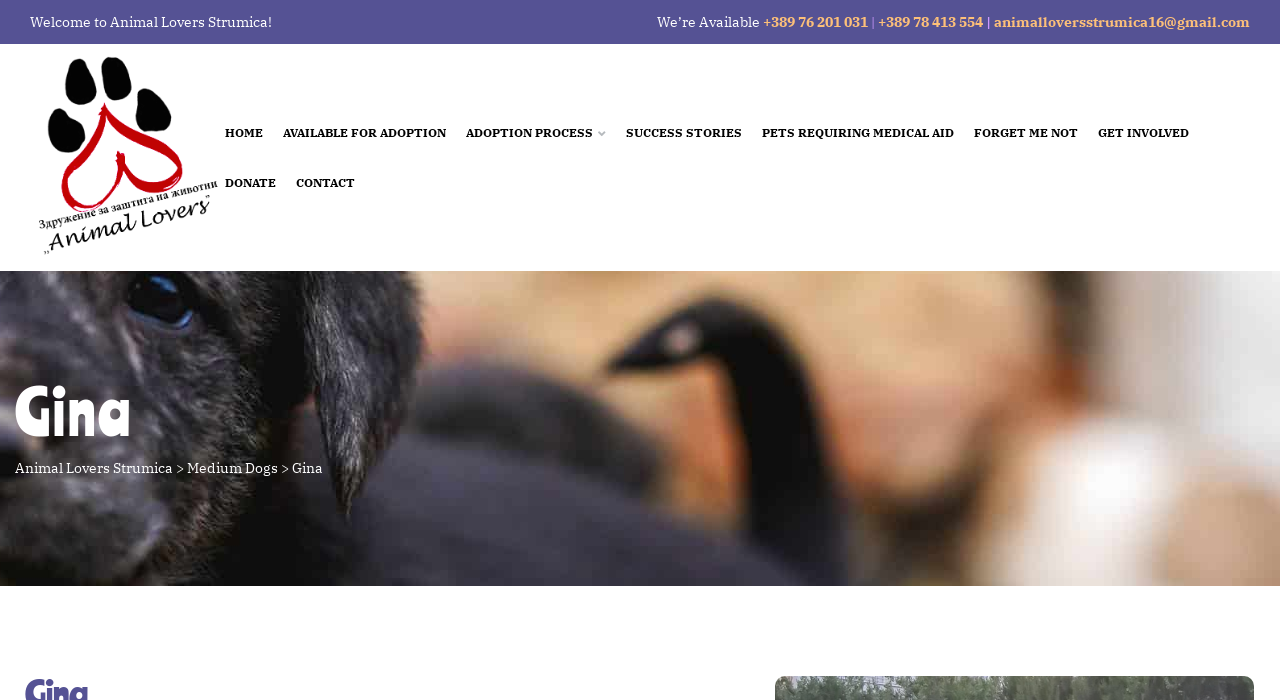What is the email address to contact?
Please answer the question with a detailed response using the information from the screenshot.

I found the answer by looking at the top of the webpage, where it lists the contact information, including the email address animalloversstrumica16@gmail.com.